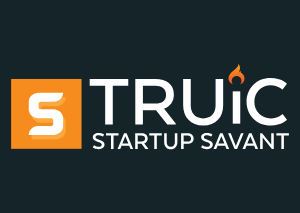Offer a detailed explanation of what is depicted in the image.

The image showcases the logo of "TRUiC" (The Really Useful Information Company), prominently displayed alongside the tagline "Startup Savant." The logo features a bold, stylized letter "S" in an orange square, symbolizing innovation and entrepreneurship. The lettering for "TRUiC" is modern and dynamic, with a slight flame motif above the "i," representing passion and energy in the startup ecosystem. The background is a deep, dark color which enhances the visibility of the logo, making it striking and eye-catching. This design effectively conveys TRUiC's mission to empower aspiring entrepreneurs with valuable insights and resources for their startup journeys.